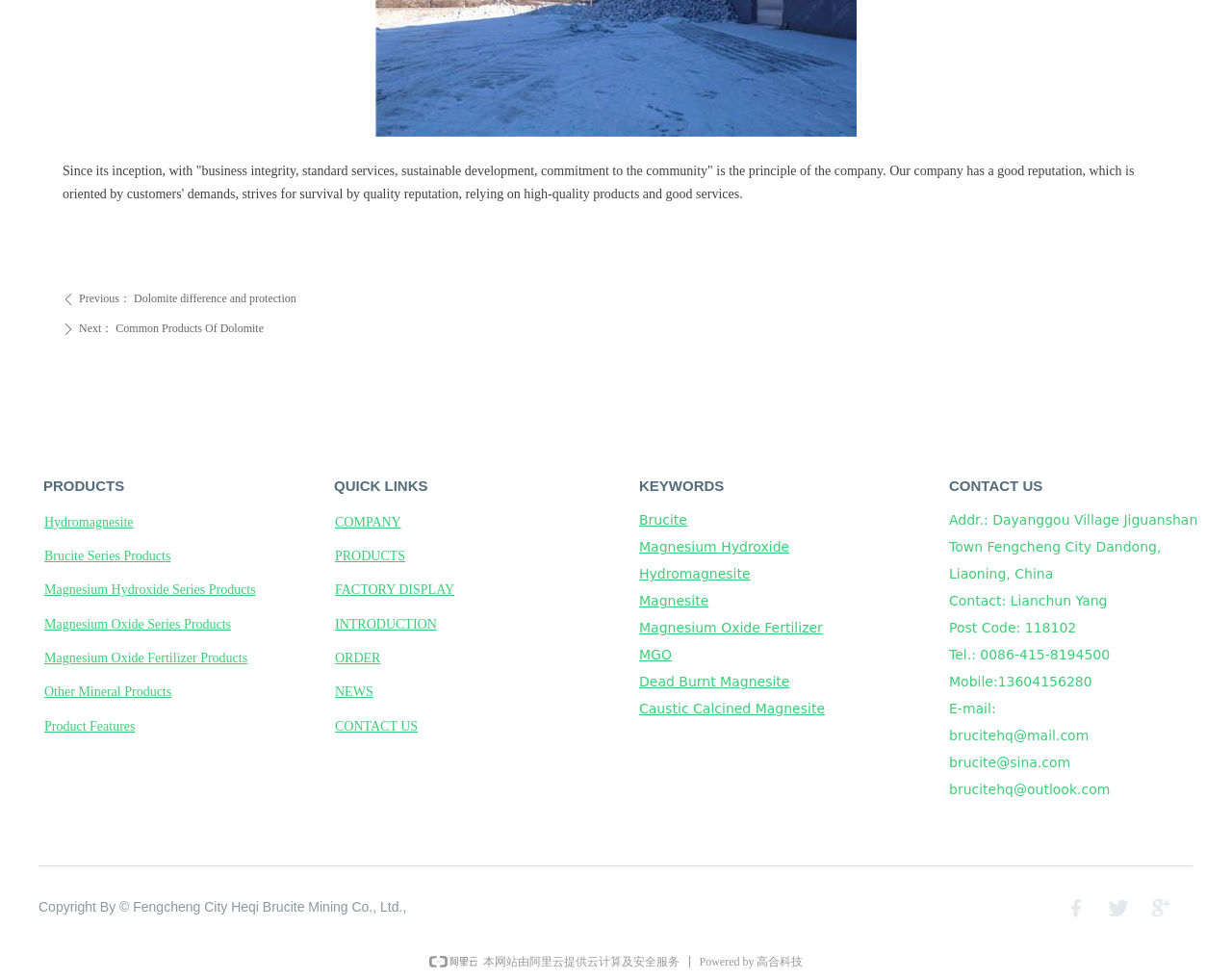Find the bounding box coordinates for the area that must be clicked to perform this action: "Click the 'NEWS' link".

[0.268, 0.693, 0.468, 0.72]